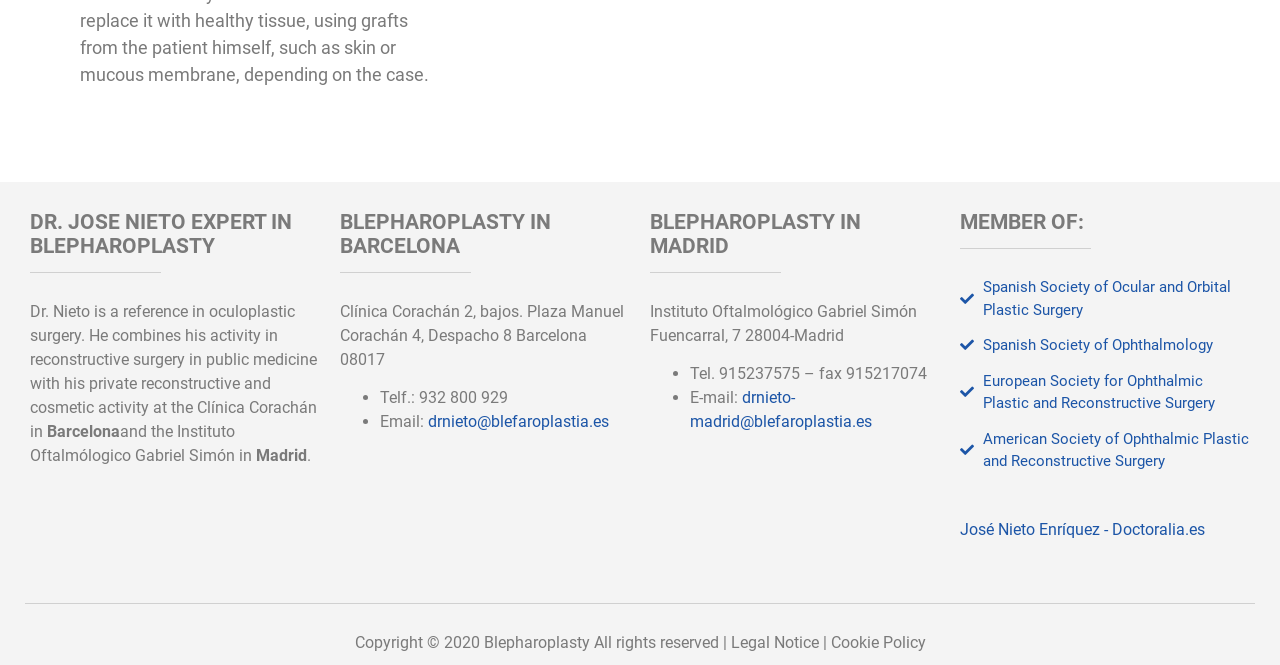Determine the bounding box coordinates of the section to be clicked to follow the instruction: "Click the link to contact Dr. Nieto in Barcelona". The coordinates should be given as four float numbers between 0 and 1, formatted as [left, top, right, bottom].

[0.334, 0.62, 0.476, 0.649]